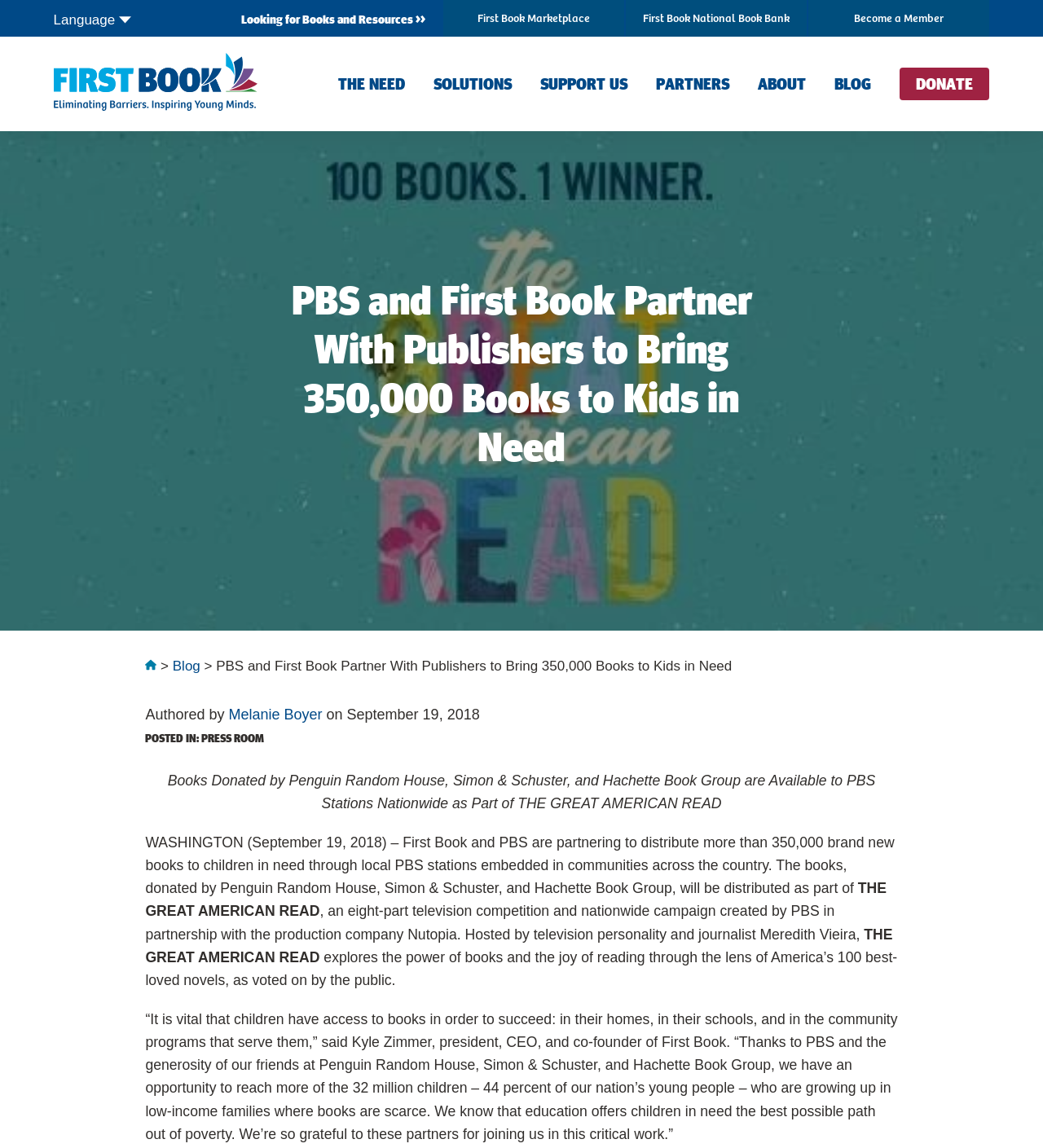Refer to the image and offer a detailed explanation in response to the question: What is the name of the television personality hosting THE GREAT AMERICAN READ?

I found the answer by reading the static text 'Hosted by television personality and journalist Meredith Vieira,' which mentions the name of the host of THE GREAT AMERICAN READ.